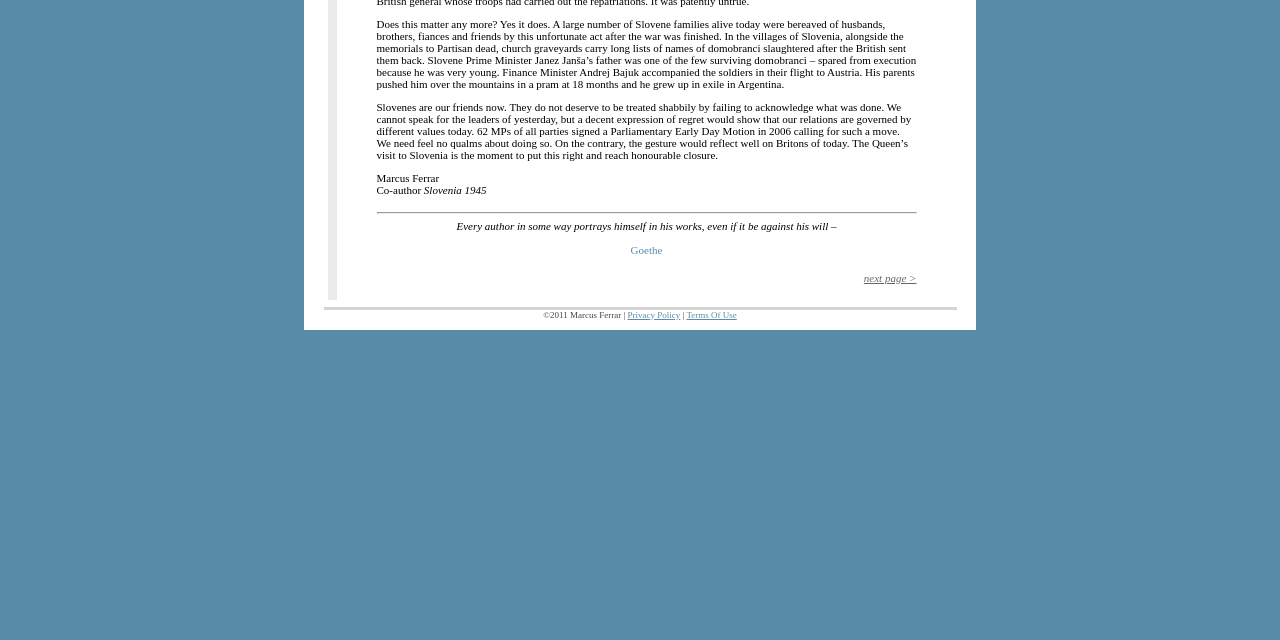Identify the bounding box of the UI element described as follows: "Privacy Policy". Provide the coordinates as four float numbers in the range of 0 to 1 [left, top, right, bottom].

[0.49, 0.484, 0.531, 0.499]